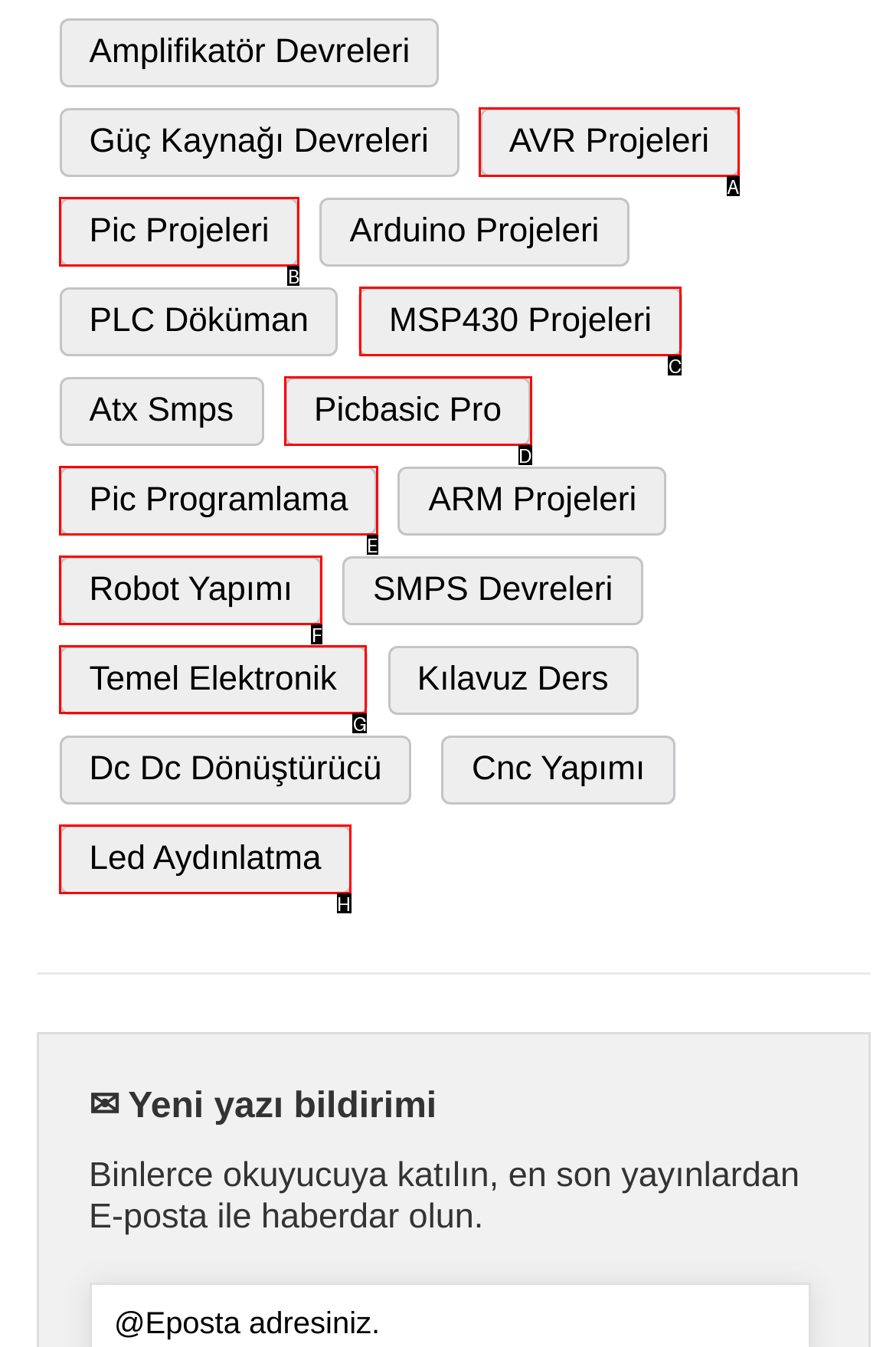Identify the correct HTML element to click for the task: Learn about Temel Elektronik. Provide the letter of your choice.

G